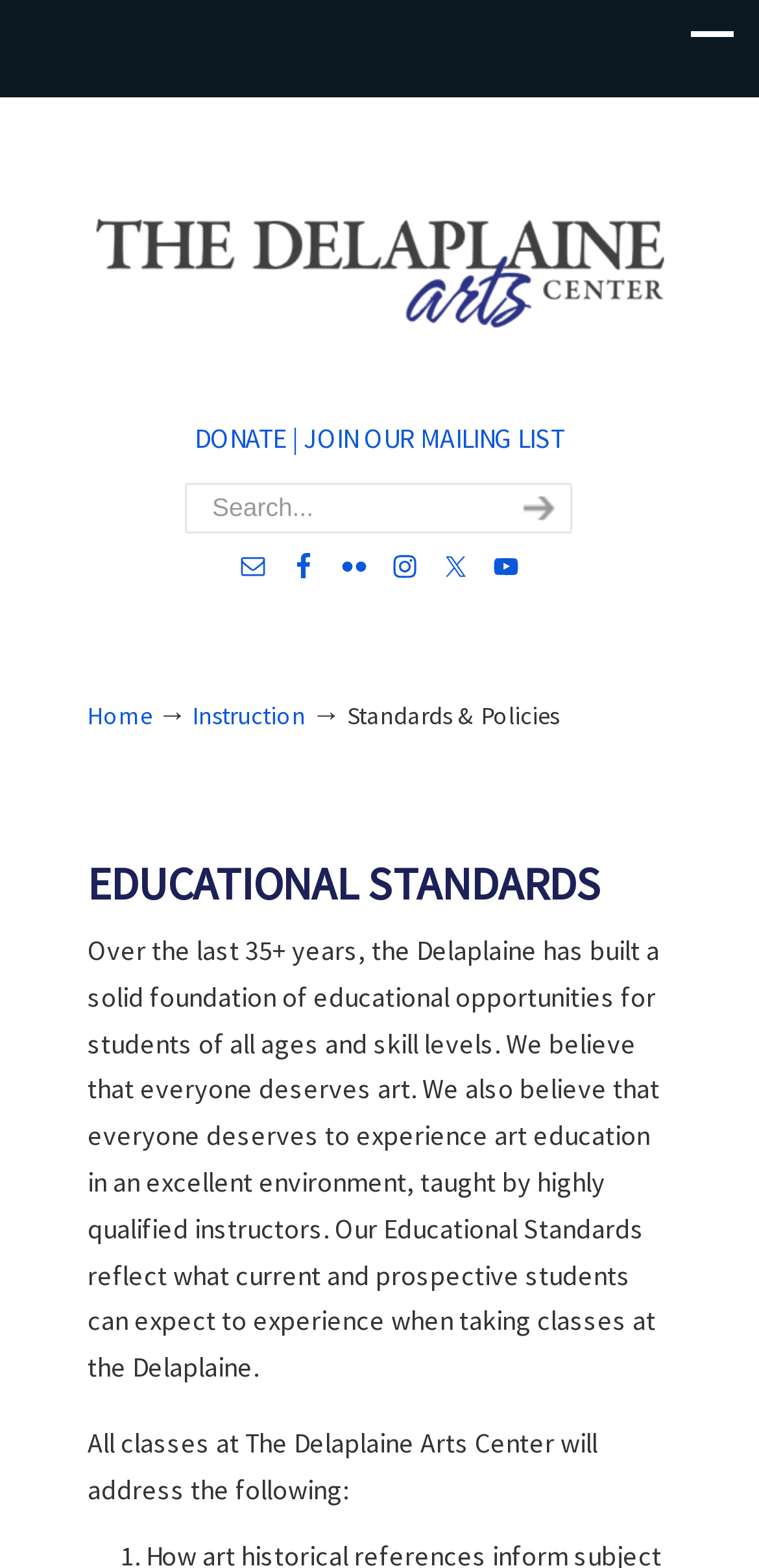Please examine the image and answer the question with a detailed explanation:
How many years of experience does the Delaplaine have?

I read the static text element that describes the educational standards and found that it mentions 'Over the last 35+ years', indicating that the Delaplaine has 35 or more years of experience.